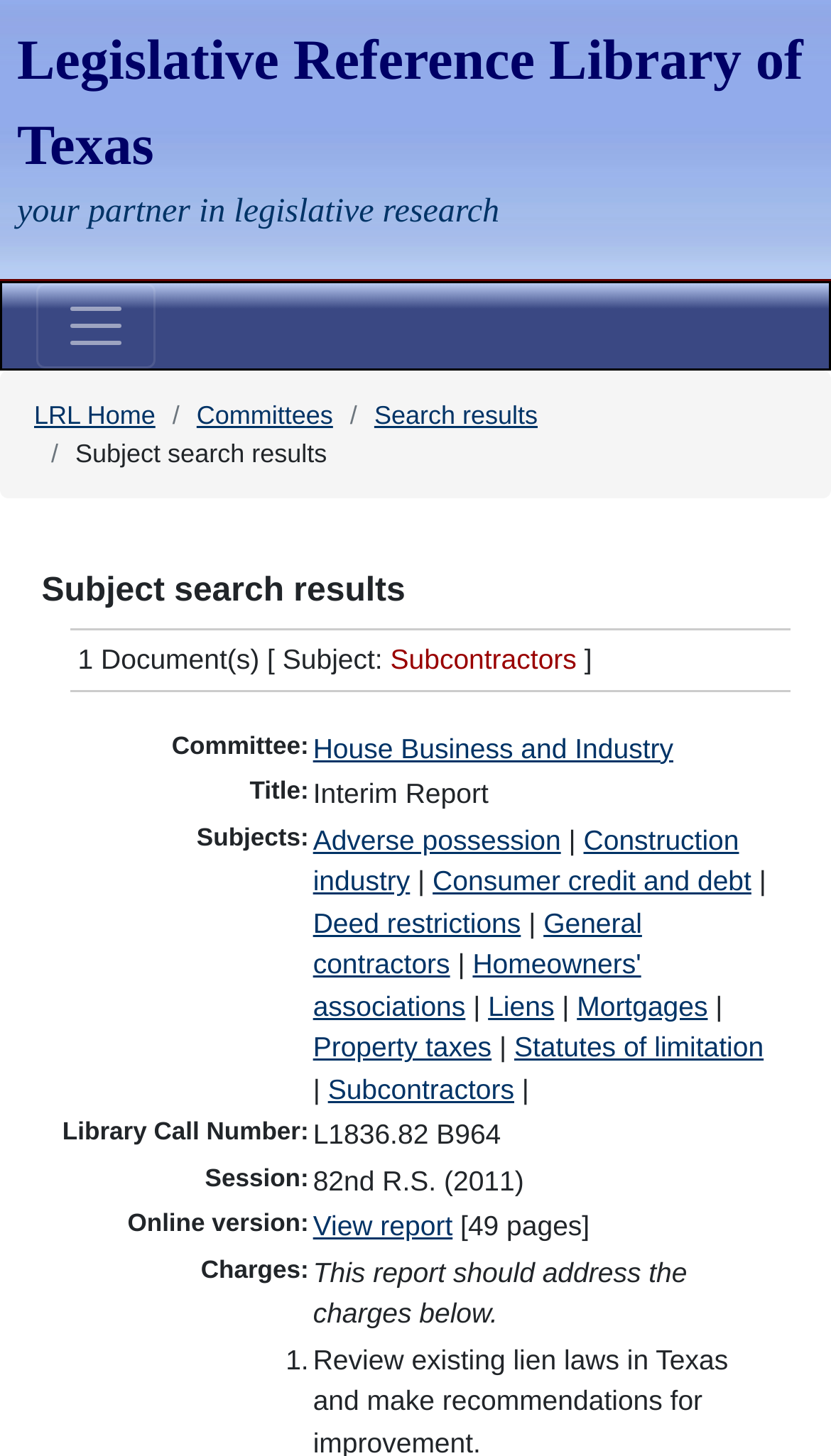Please identify the bounding box coordinates of the region to click in order to complete the given instruction: "Skip to main content". The coordinates should be four float numbers between 0 and 1, i.e., [left, top, right, bottom].

[0.021, 0.168, 0.361, 0.193]